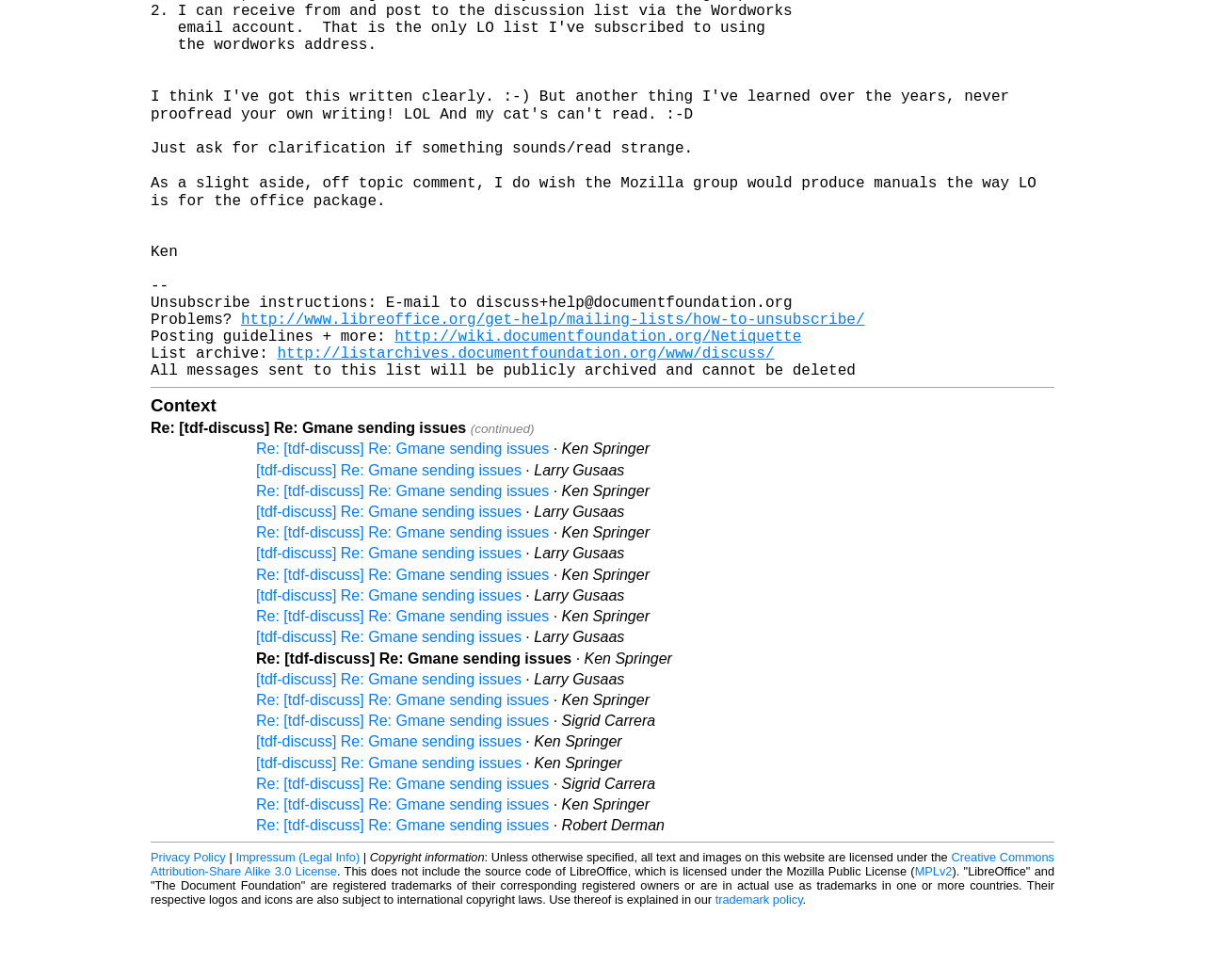Refer to the screenshot and answer the following question in detail:
What is the name of the office package mentioned in the discussion?

In one of the email threads, a user mentions that they wish the Mozilla group would produce manuals the way LO is for the office package. Based on this context, I infer that LO refers to LibreOffice, which is an office package.